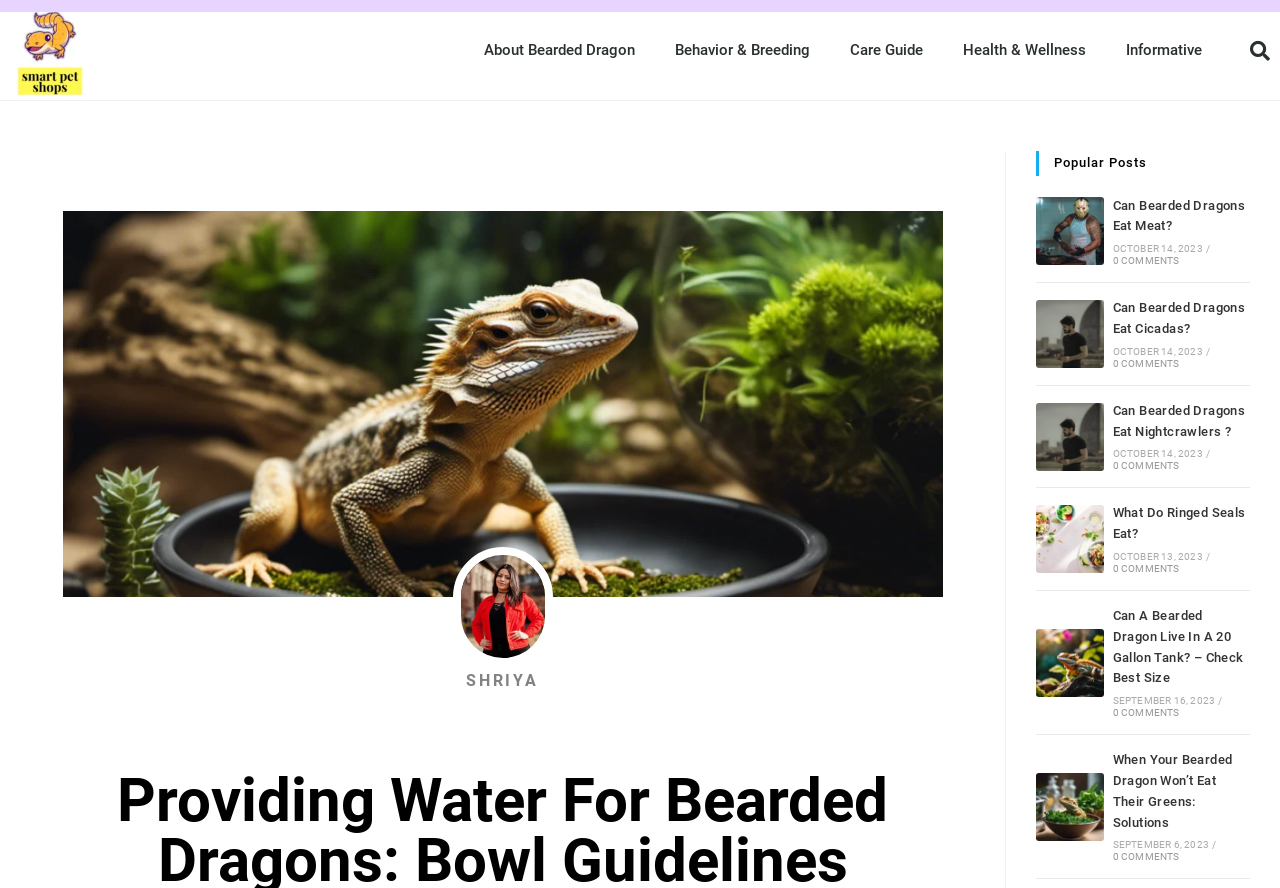Highlight the bounding box coordinates of the element that should be clicked to carry out the following instruction: "Search for something". The coordinates must be given as four float numbers ranging from 0 to 1, i.e., [left, top, right, bottom].

[0.954, 0.033, 1.0, 0.08]